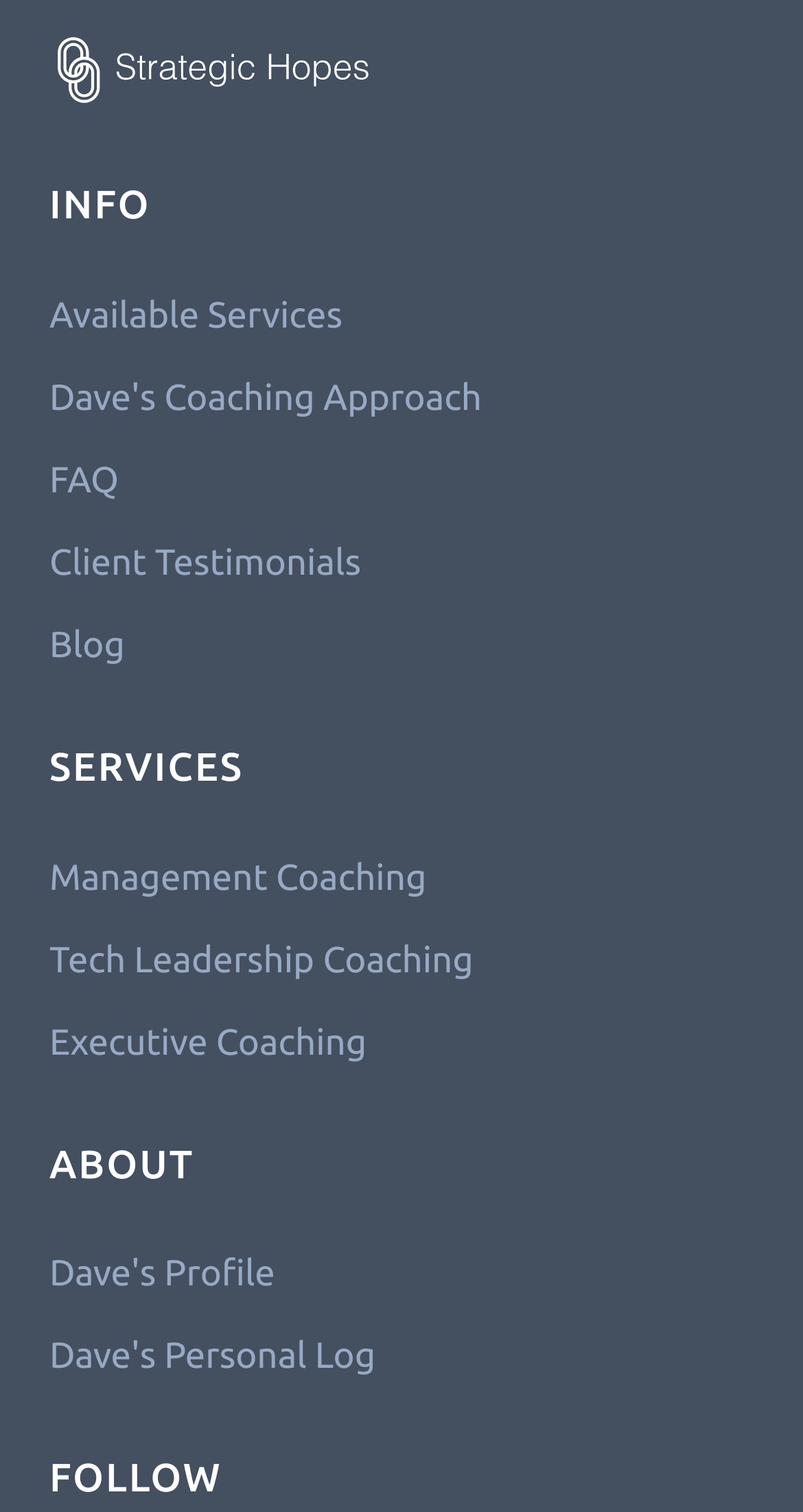Identify the bounding box coordinates necessary to click and complete the given instruction: "View available services".

[0.062, 0.196, 0.426, 0.222]